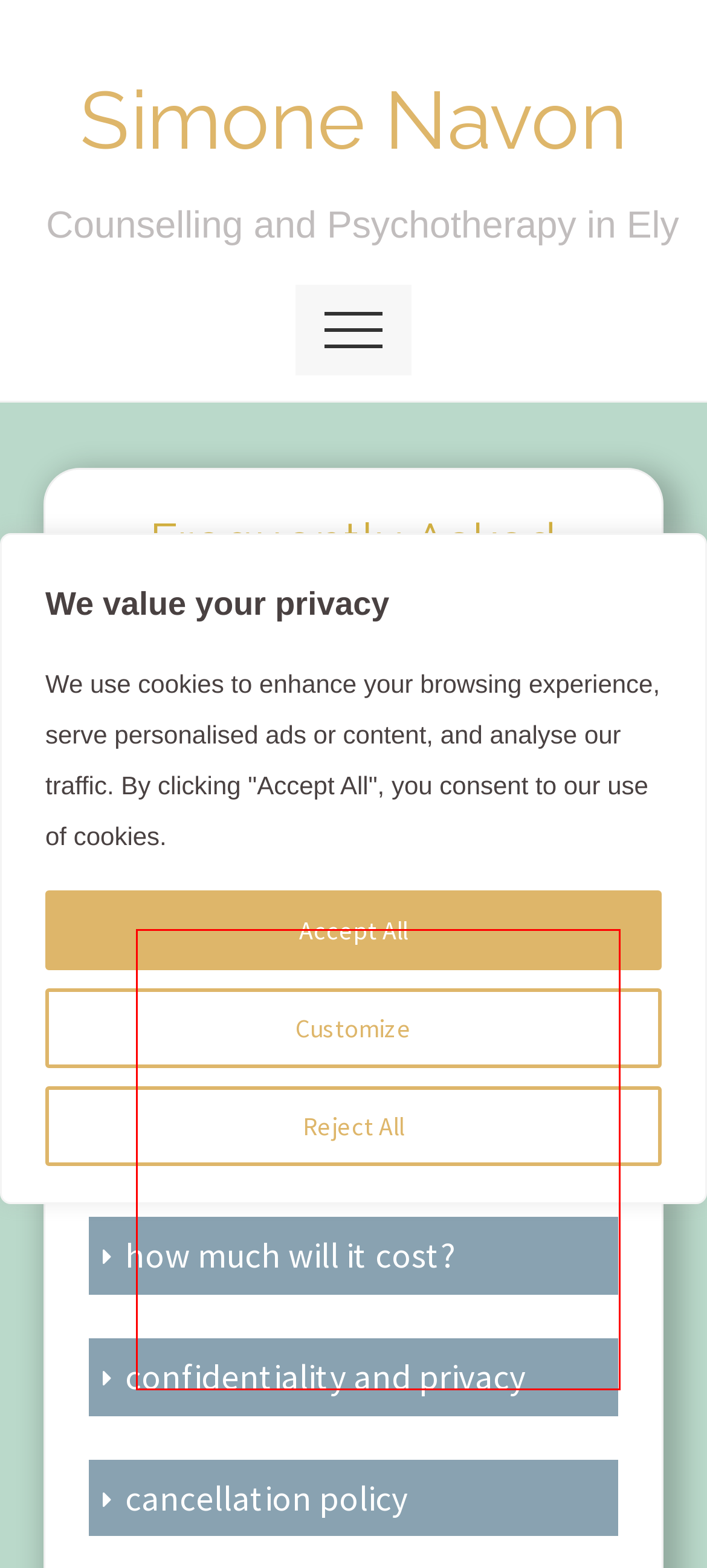You are provided with a webpage screenshot that includes a red rectangle bounding box. Extract the text content from within the bounding box using OCR.

Counselling is a collaborative process in which client and counsellor work together towards a desired outcome. In addition to the potential to resolve particular issues, counselling can also encourage self-discovery.